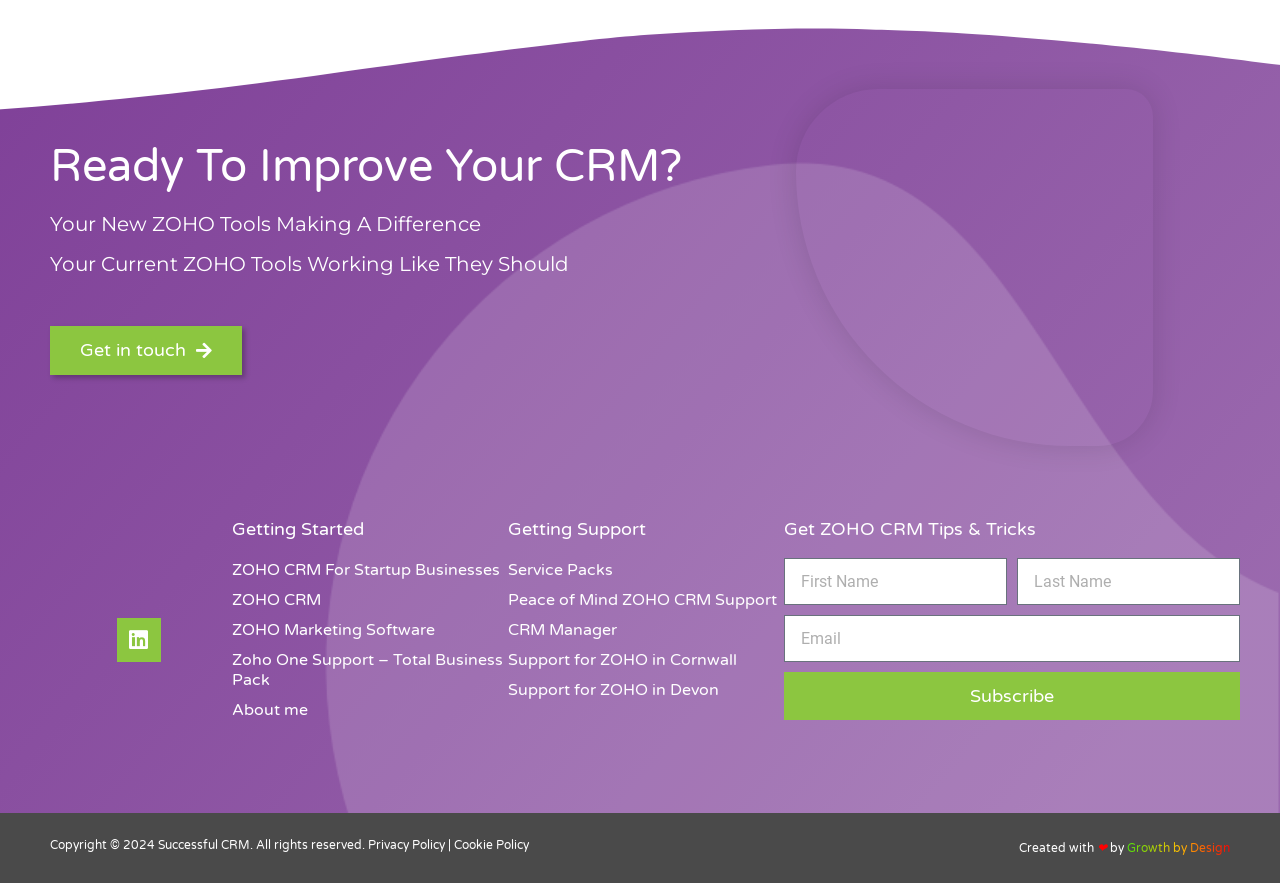What is the main topic of this webpage?
Please utilize the information in the image to give a detailed response to the question.

The webpage has multiple headings and links related to ZOHO CRM, such as 'Ready To Improve Your CRM?', 'ZOHO CRM For Startup Businesses', and 'Peace of Mind ZOHO CRM Support', indicating that the main topic of this webpage is ZOHO CRM.